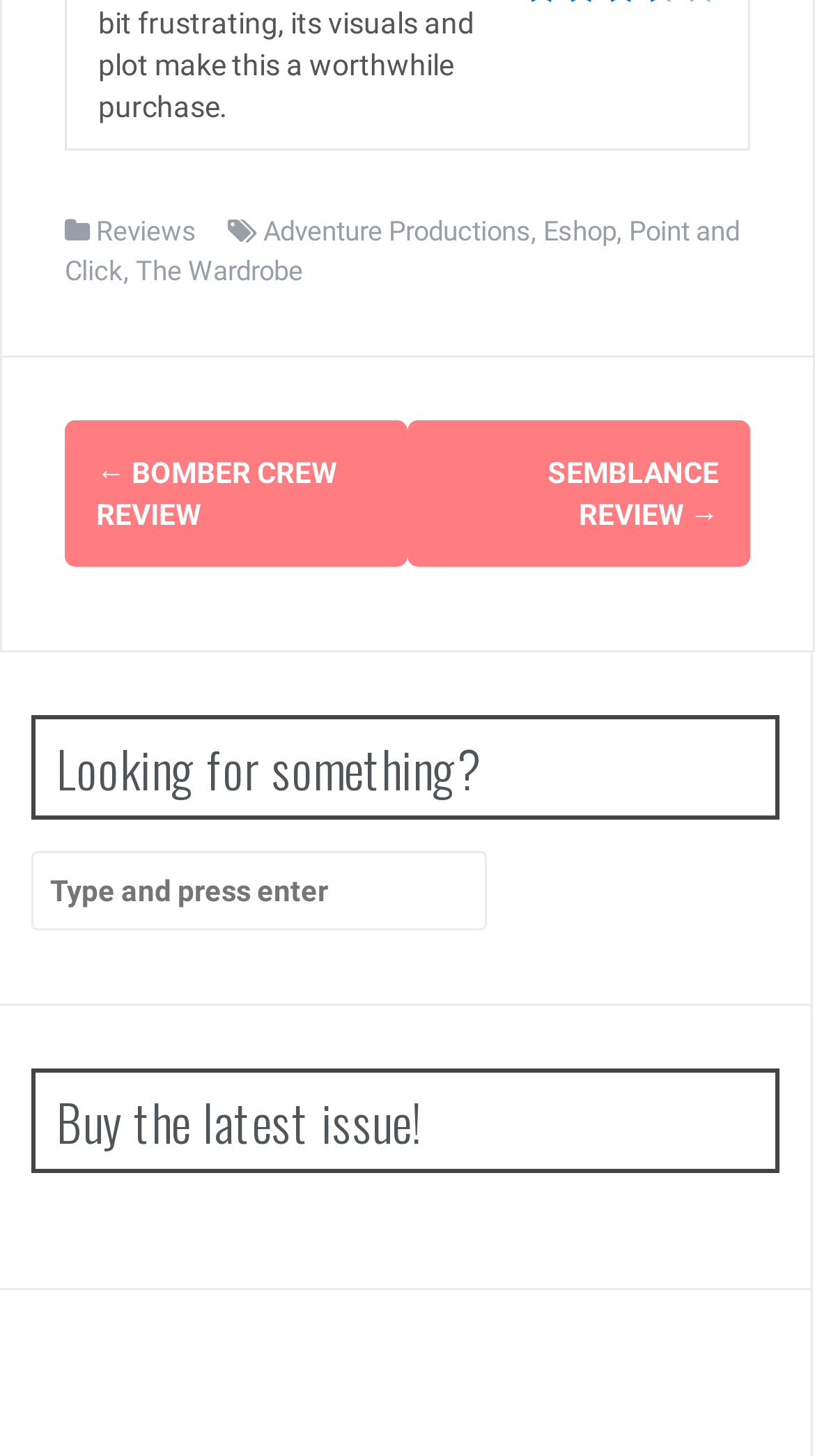How many links are there in the post navigation section?
Please provide a comprehensive answer to the question based on the webpage screenshot.

In the post navigation section, I found two links: '← BOMBER CREW REVIEW' and 'SEMBLANCE REVIEW →'. These links have bounding box coordinates of [0.118, 0.313, 0.413, 0.364] and [0.672, 0.313, 0.882, 0.364] respectively.